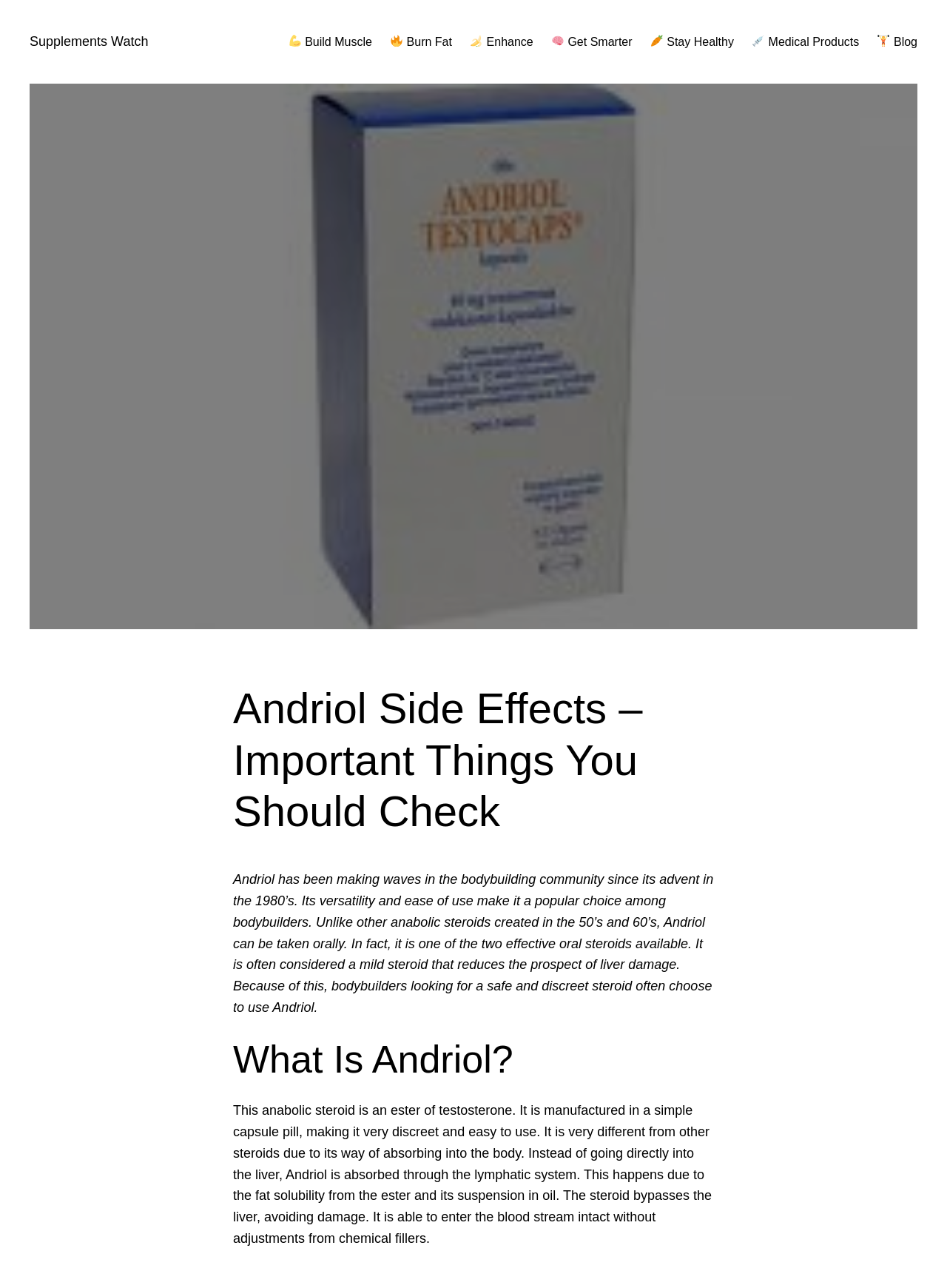Provide an in-depth caption for the webpage.

The webpage is about Andriol, a popular anabolic steroid in the bodybuilding community. At the top, there are several links with icons, including "Build Muscle", "Burn Fat", "Enhance", "Get Smarter", "Stay Healthy", "Medical Products", and "Blog". These links are positioned horizontally across the top of the page, with the icons accompanying each link.

Below the links, there is a large image of a bottle of Andriol, which takes up most of the width of the page. 

The main content of the page is divided into sections, with headings and paragraphs of text. The first section has a heading "Andriol Side Effects – Important Things You Should Check" and a paragraph of text that provides an introduction to Andriol, its history, and its popularity among bodybuilders.

The next section has a heading "What Is Andriol?" and a paragraph of text that explains the composition and mechanism of action of Andriol, including how it is absorbed into the body and its effects on the liver.